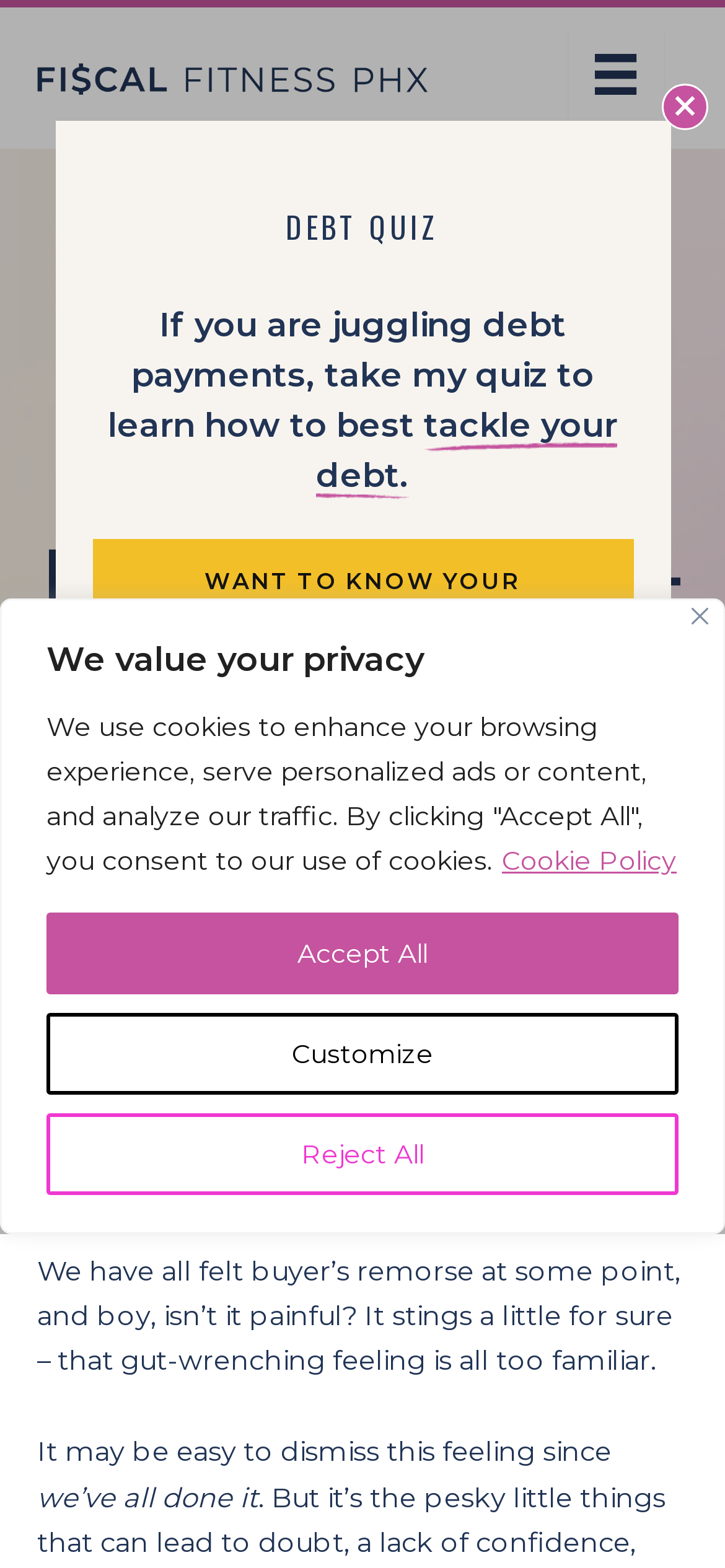Offer a thorough description of the webpage.

The webpage is about overcoming buyer's remorse, with a focus on personal finance and debt management. At the top, there is a cookie policy notification with a "Close" button, which is positioned near the top right corner of the page. Below this notification, there is a logo of "Fiscal Fitness Phoenix" on the top left, accompanied by a "Menu" button on the top right.

The main content of the page is divided into sections. The first section has a heading "Never Feel Buyer’s Remorse Again - Archived" and is dated February 13, 2019. Below this, there is a paragraph of text discussing the feeling of buyer's remorse and its consequences.

Further down the page, there is a dialog box with a heading "DEBT QUIZ" that takes up most of the page's width. This dialog box has a "Close" button on the top right and contains a brief description of a debt quiz, along with a call-to-action link "WANT TO KNOW YOUR WINNING STRATEGY?".

Throughout the page, there are several buttons, including "Customize", "Reject All", and "Accept All" related to the cookie policy, as well as a "Menu" button and a "Close" button for the dialog box. There are also several images, including the logo of "Fiscal Fitness Phoenix" and an icon for the "Menu" button.